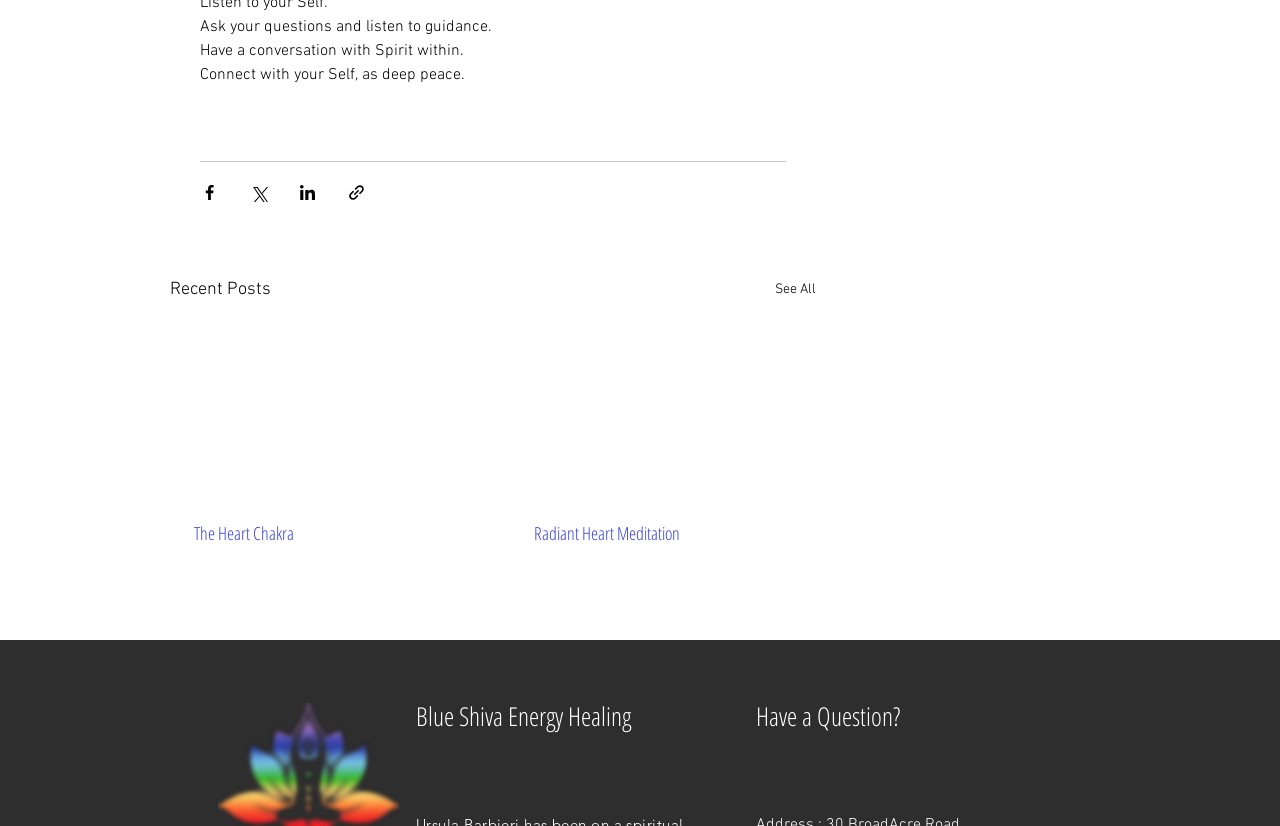Using the elements shown in the image, answer the question comprehensively: How many social media sharing options are available?

I counted the number of social media sharing buttons, including 'Share via Facebook', 'Share via Twitter', 'Share via LinkedIn', and 'Share via link', which are all located below the introductory text.